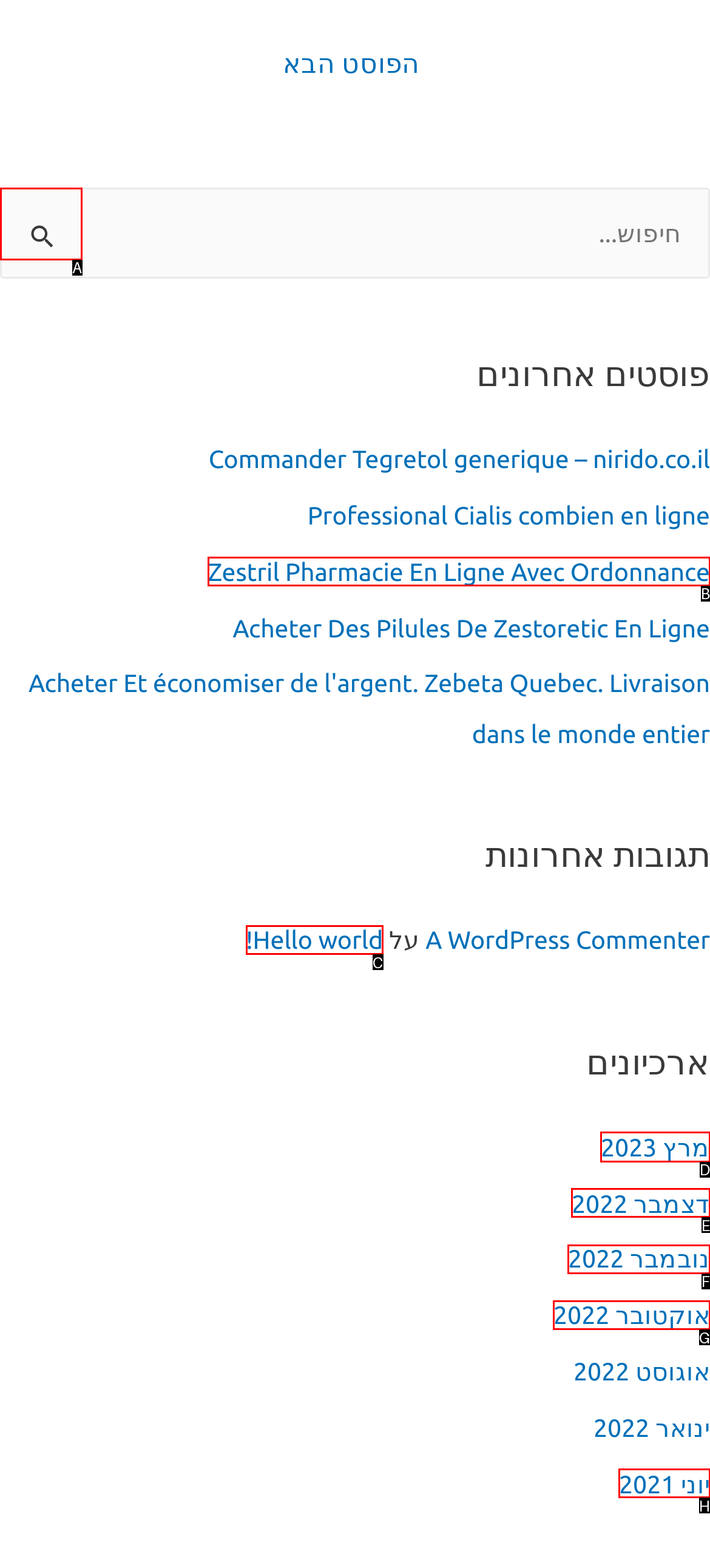Which UI element's letter should be clicked to achieve the task: Browse archives
Provide the letter of the correct choice directly.

D